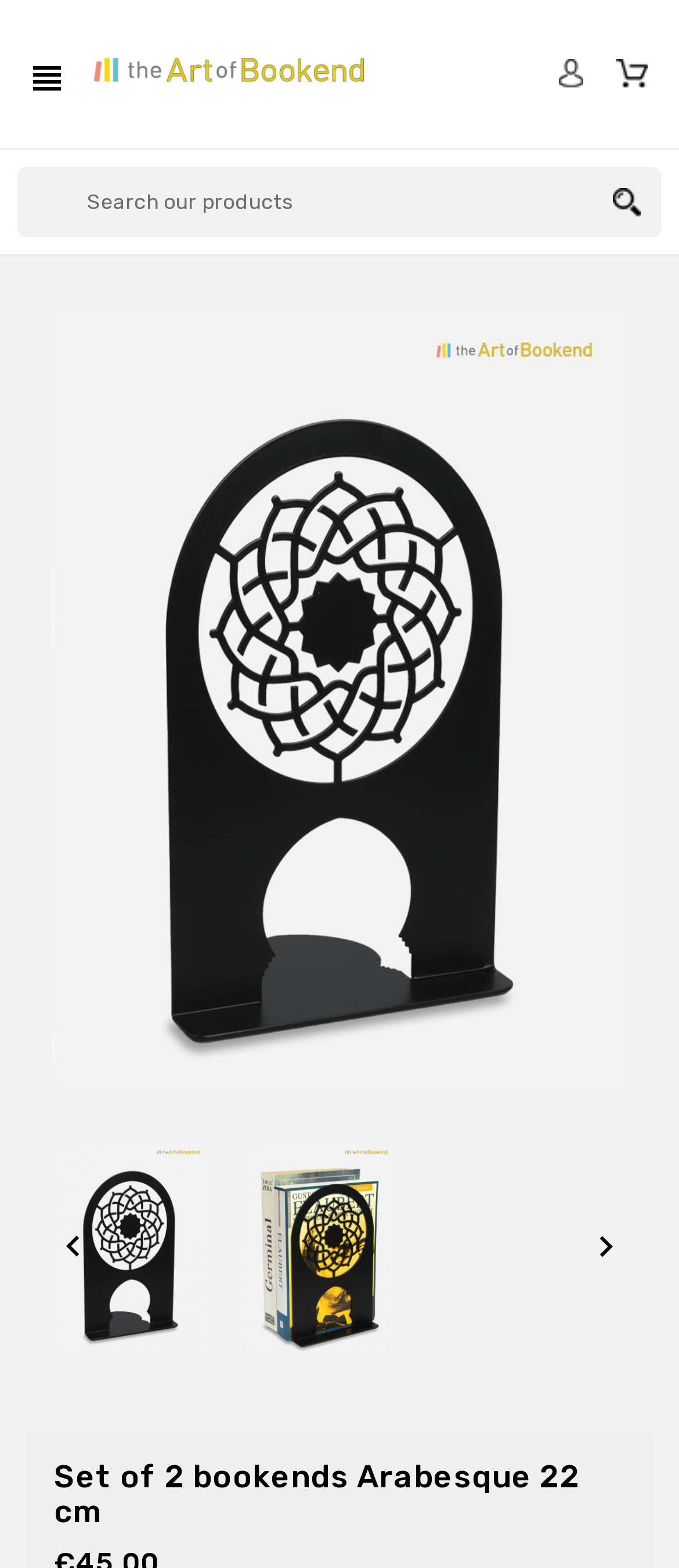Please provide a one-word or short phrase answer to the question:
What is the theme of the bookends?

Arabic decorations